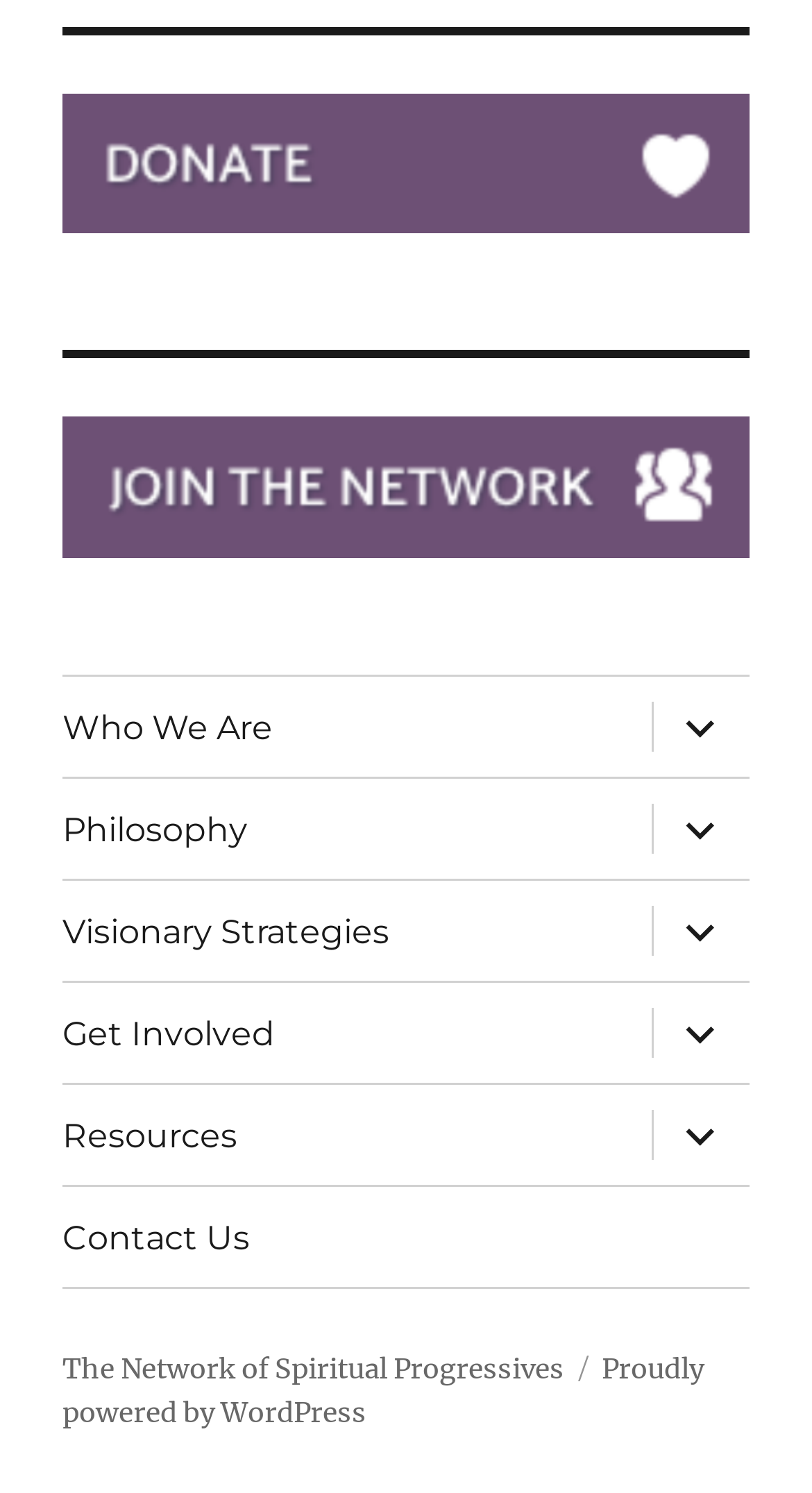What is the text of the link at the bottom left?
Using the image as a reference, give an elaborate response to the question.

I looked at the bottom left of the webpage and found a link with the text 'The Network of Spiritual Progressives'.